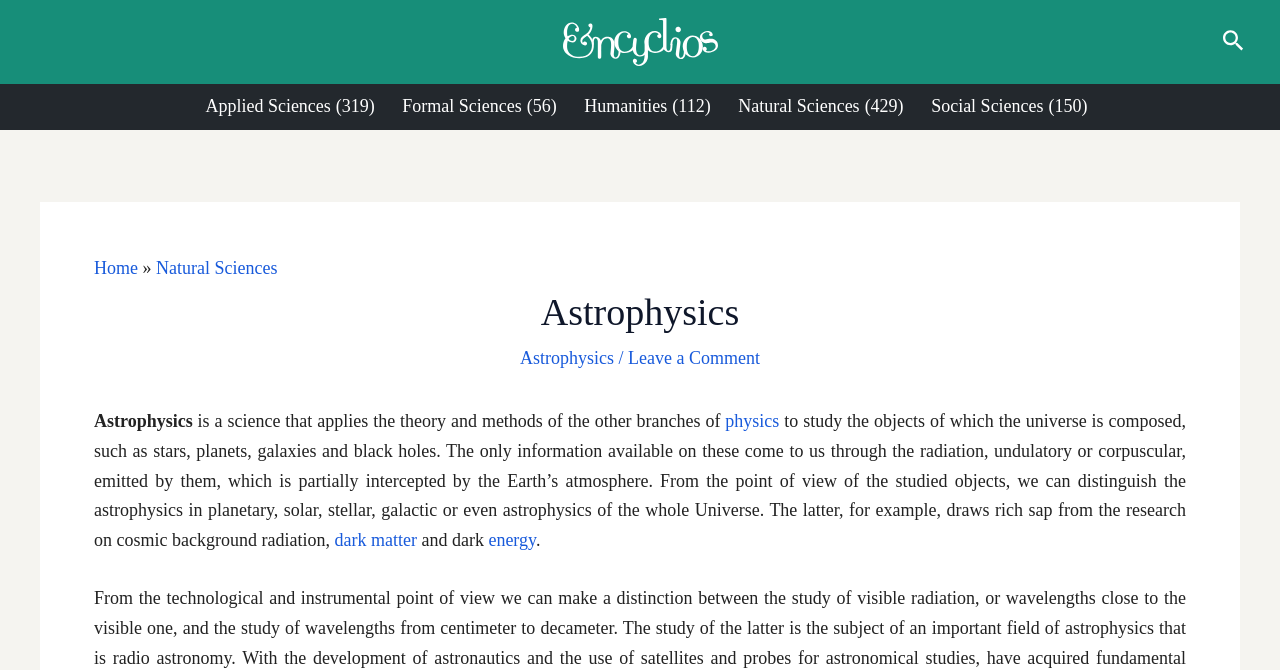From the screenshot, find the bounding box of the UI element matching this description: "Humanities (112)". Supply the bounding box coordinates in the form [left, top, right, bottom], each a float between 0 and 1.

[0.457, 0.137, 0.555, 0.181]